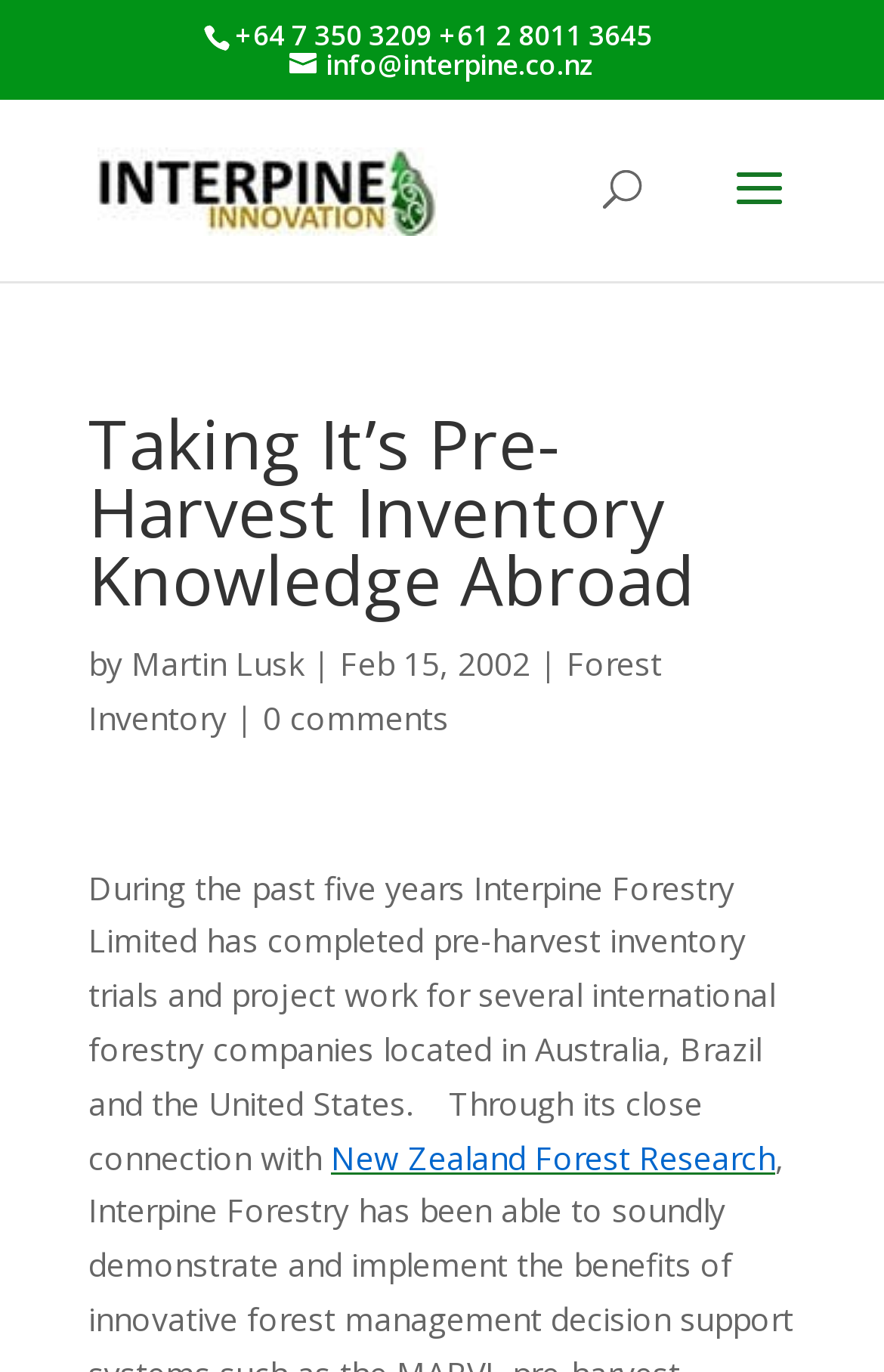Determine the bounding box coordinates in the format (top-left x, top-left y, bottom-right x, bottom-right y). Ensure all values are floating point numbers between 0 and 1. Identify the bounding box of the UI element described by: Forest Inventory

[0.1, 0.468, 0.749, 0.539]